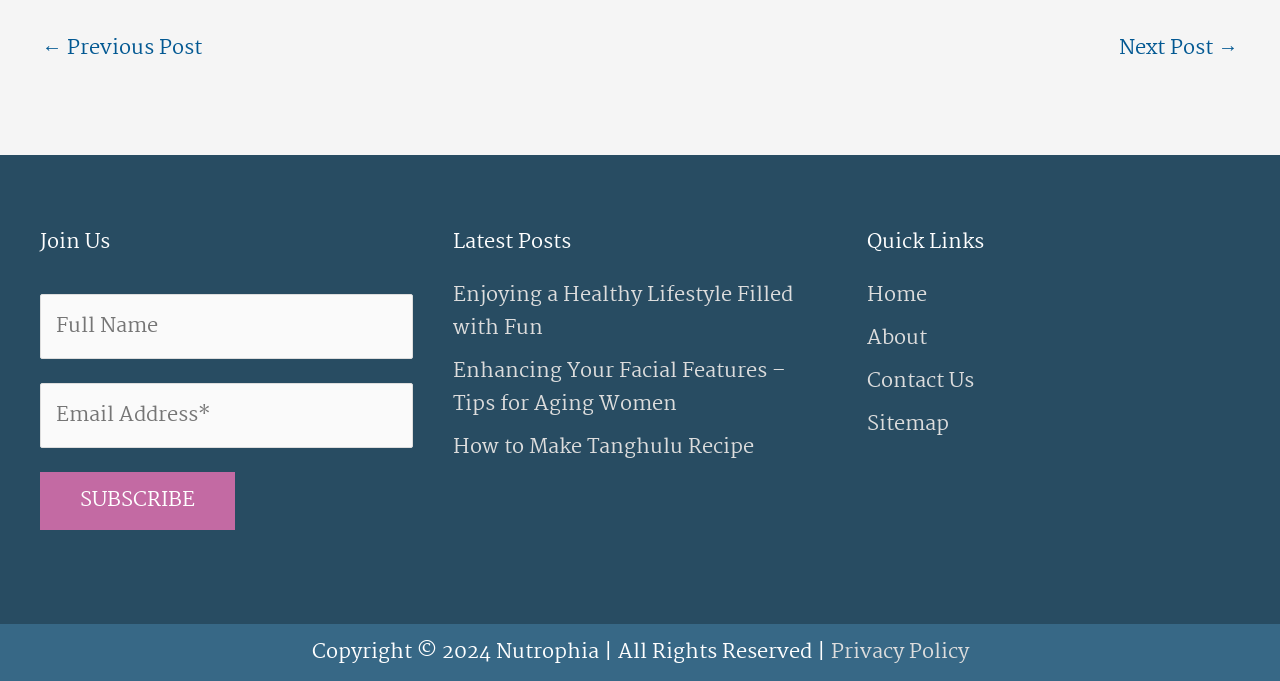What is the topic of the first post listed under 'Latest Posts'?
Based on the screenshot, provide a one-word or short-phrase response.

Healthy Lifestyle